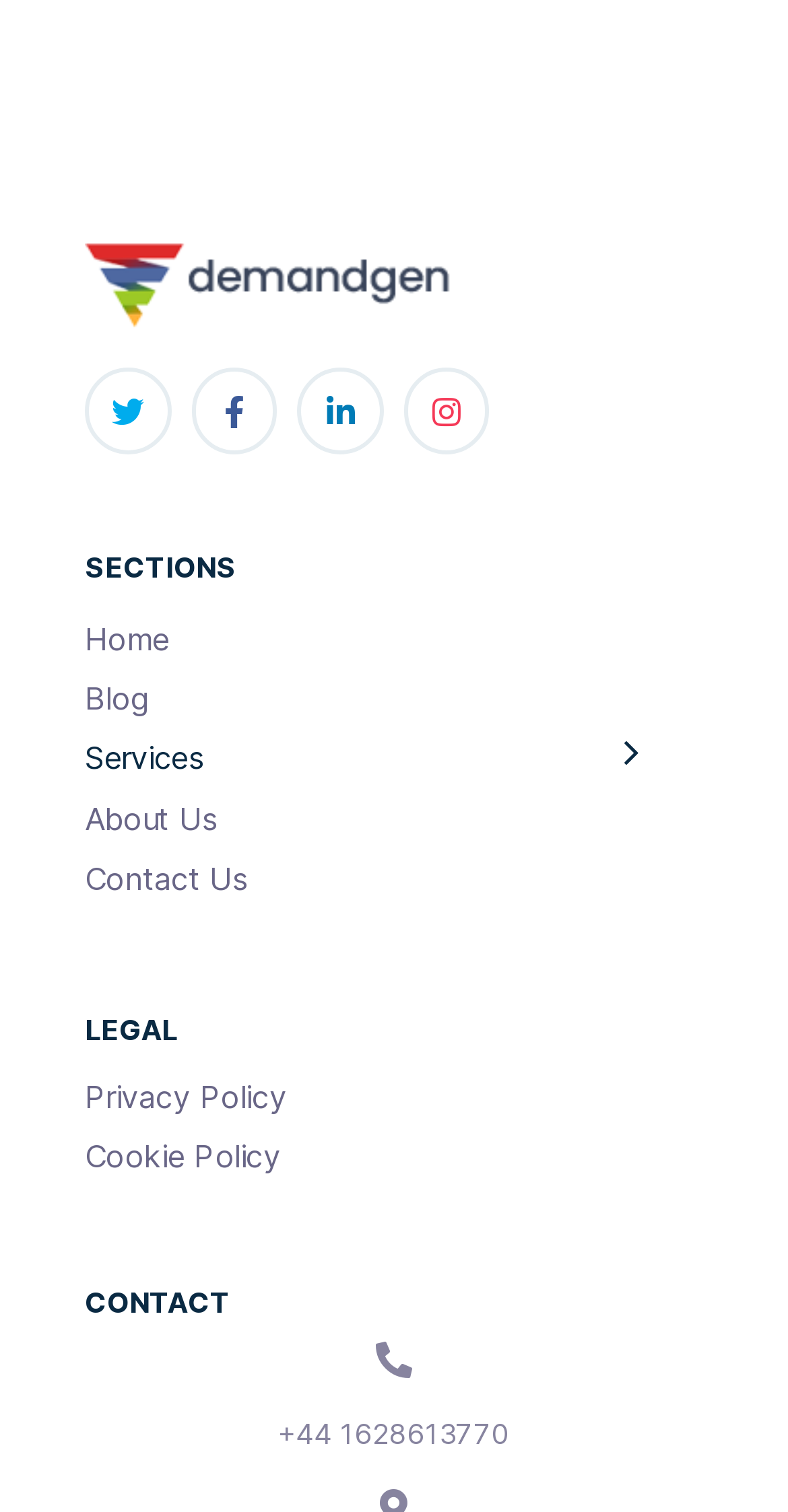Provide a one-word or short-phrase response to the question:
What are the legal policies available?

Privacy Policy, Cookie Policy